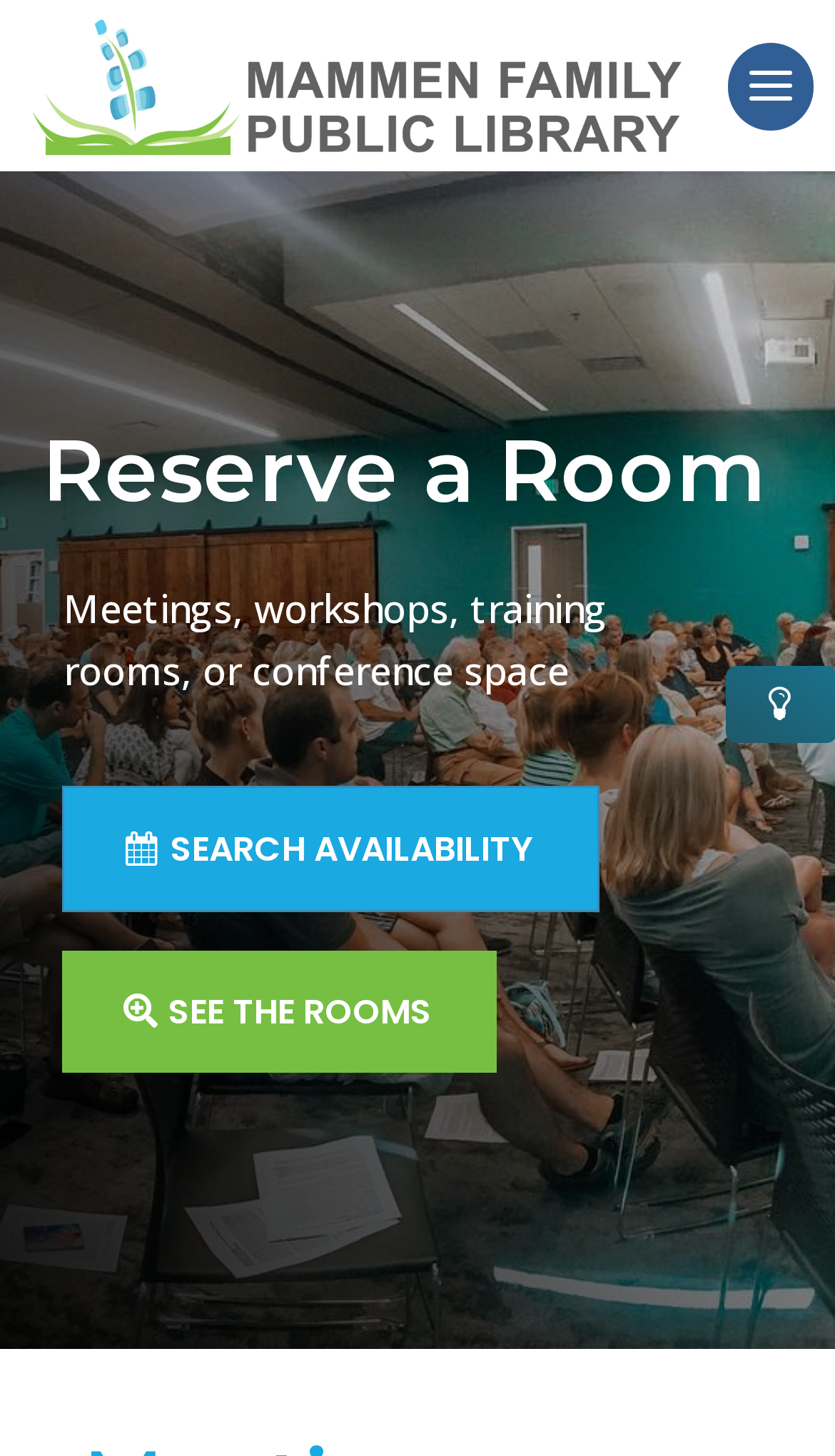Extract the bounding box coordinates of the UI element described by: "Search Availability". The coordinates should include four float numbers ranging from 0 to 1, e.g., [left, top, right, bottom].

[0.073, 0.539, 0.717, 0.626]